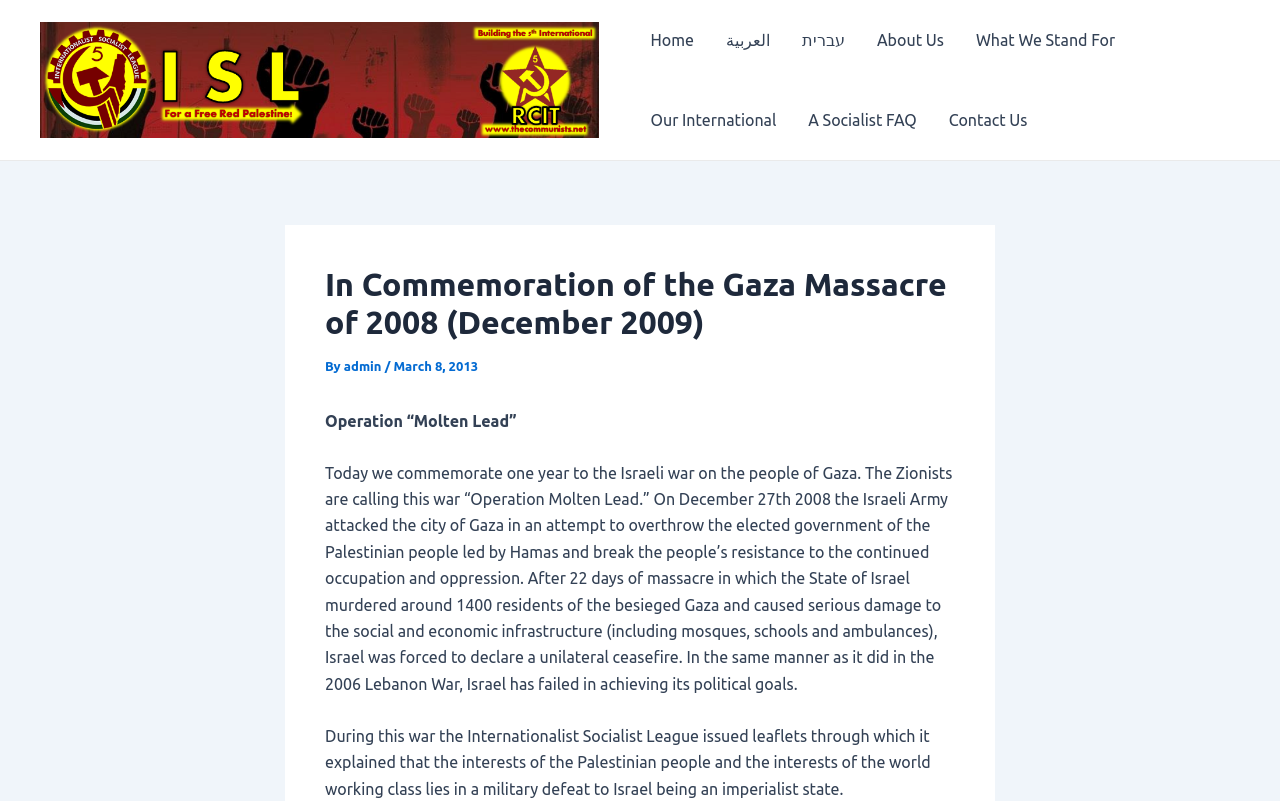Refer to the image and provide an in-depth answer to the question:
What is the name of the operation mentioned in the article?

The article mentions 'Operation “Molten Lead”' as the name of the Israeli war on the people of Gaza, which is stated in the static text element with bounding box coordinates [0.254, 0.514, 0.404, 0.536].